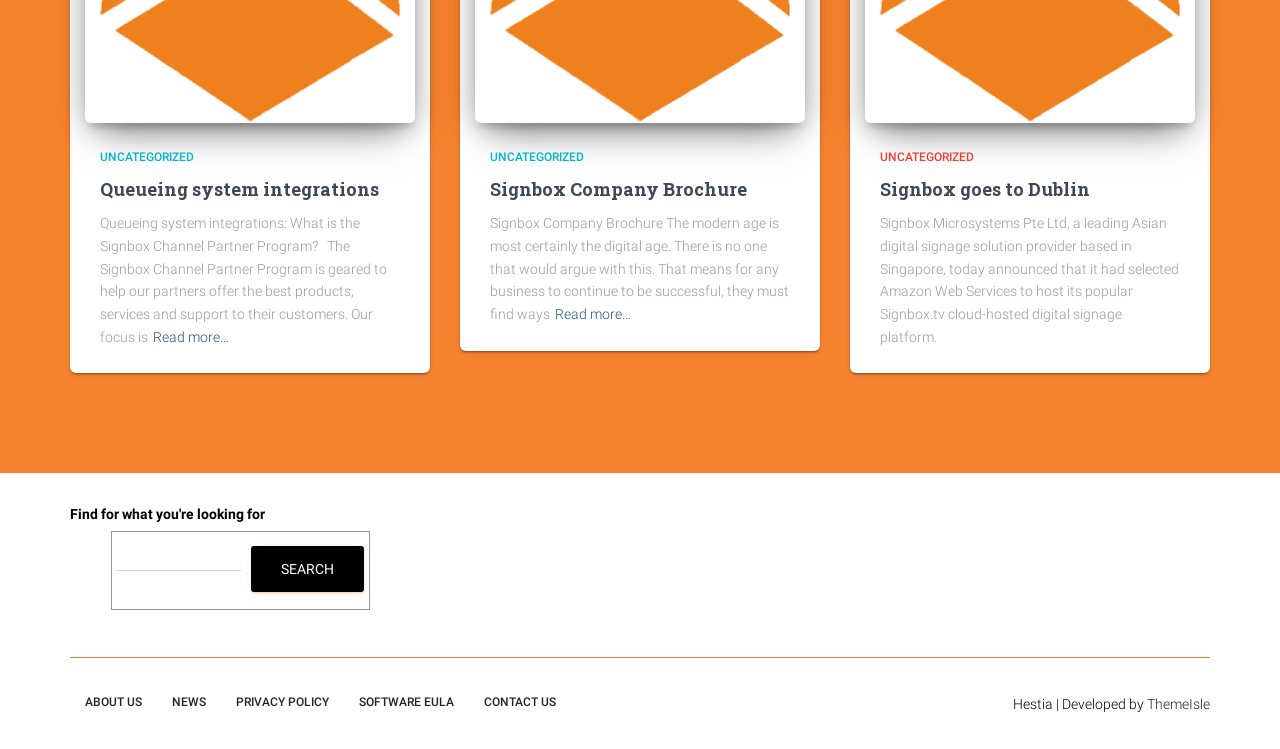Determine the bounding box coordinates for the area you should click to complete the following instruction: "Search for what you're looking for".

[0.196, 0.729, 0.284, 0.791]